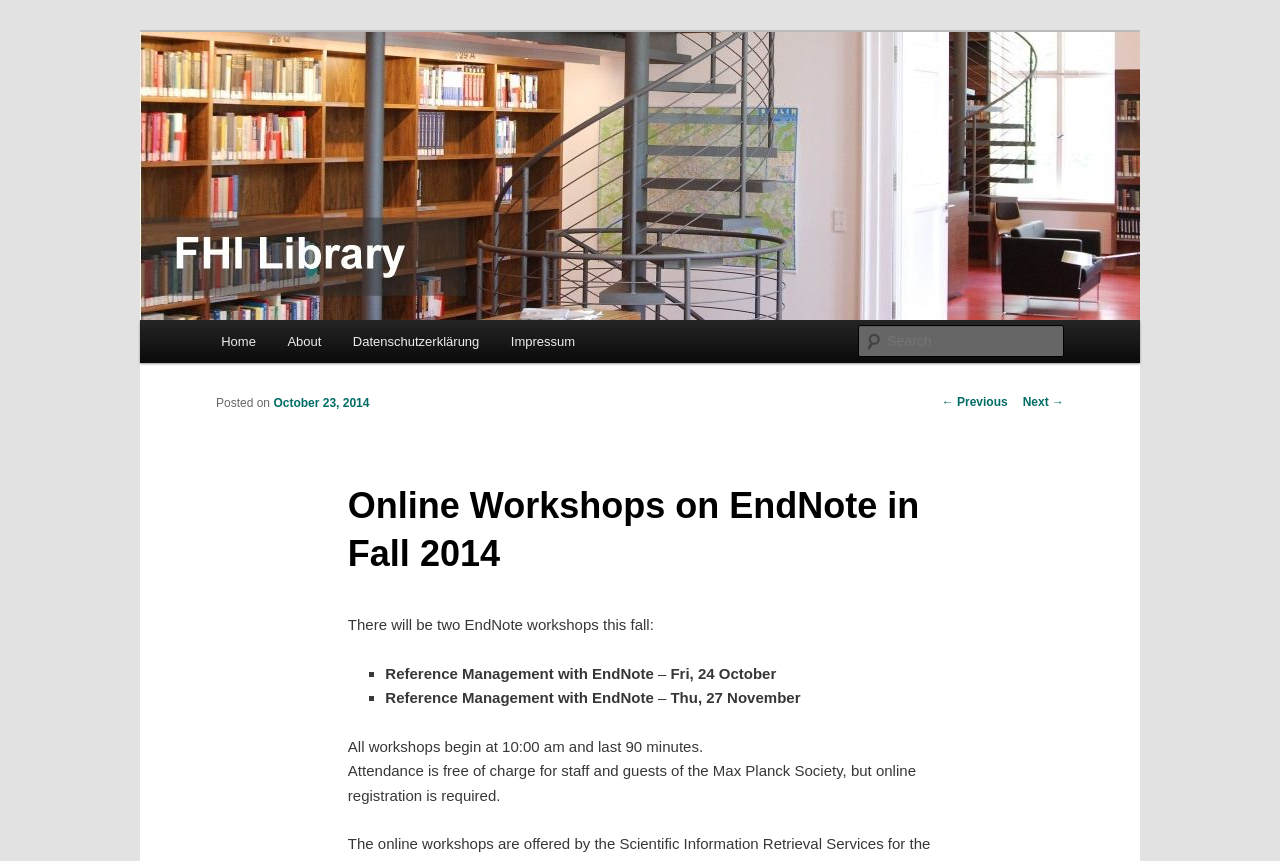Please find and report the bounding box coordinates of the element to click in order to perform the following action: "Register for the EndNote workshop on October 24". The coordinates should be expressed as four float numbers between 0 and 1, in the format [left, top, right, bottom].

[0.301, 0.772, 0.511, 0.792]